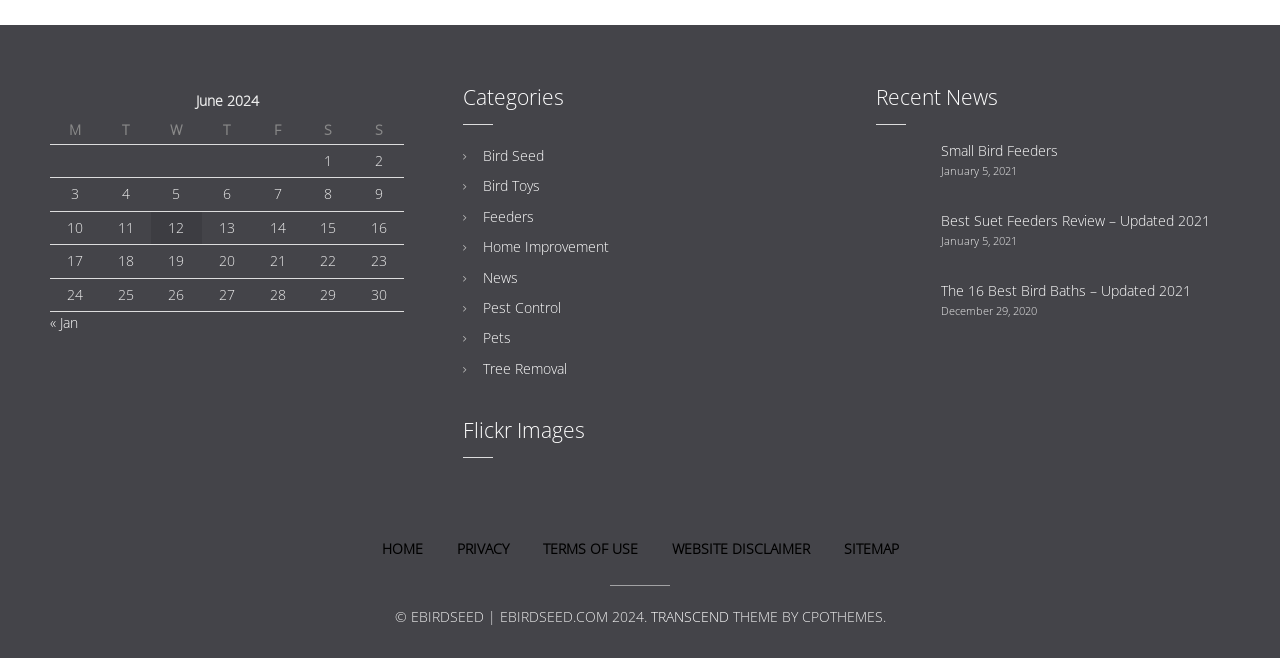From the image, can you give a detailed response to the question below:
What is the copyright information at the bottom of the page?

The copyright information at the bottom of the page is 'EBIRDSEED | EBIRDSEED.COM 2024' which is indicated by the StaticText element with OCR text 'EBIRDSEED | EBIRDSEED.COM 2024'.